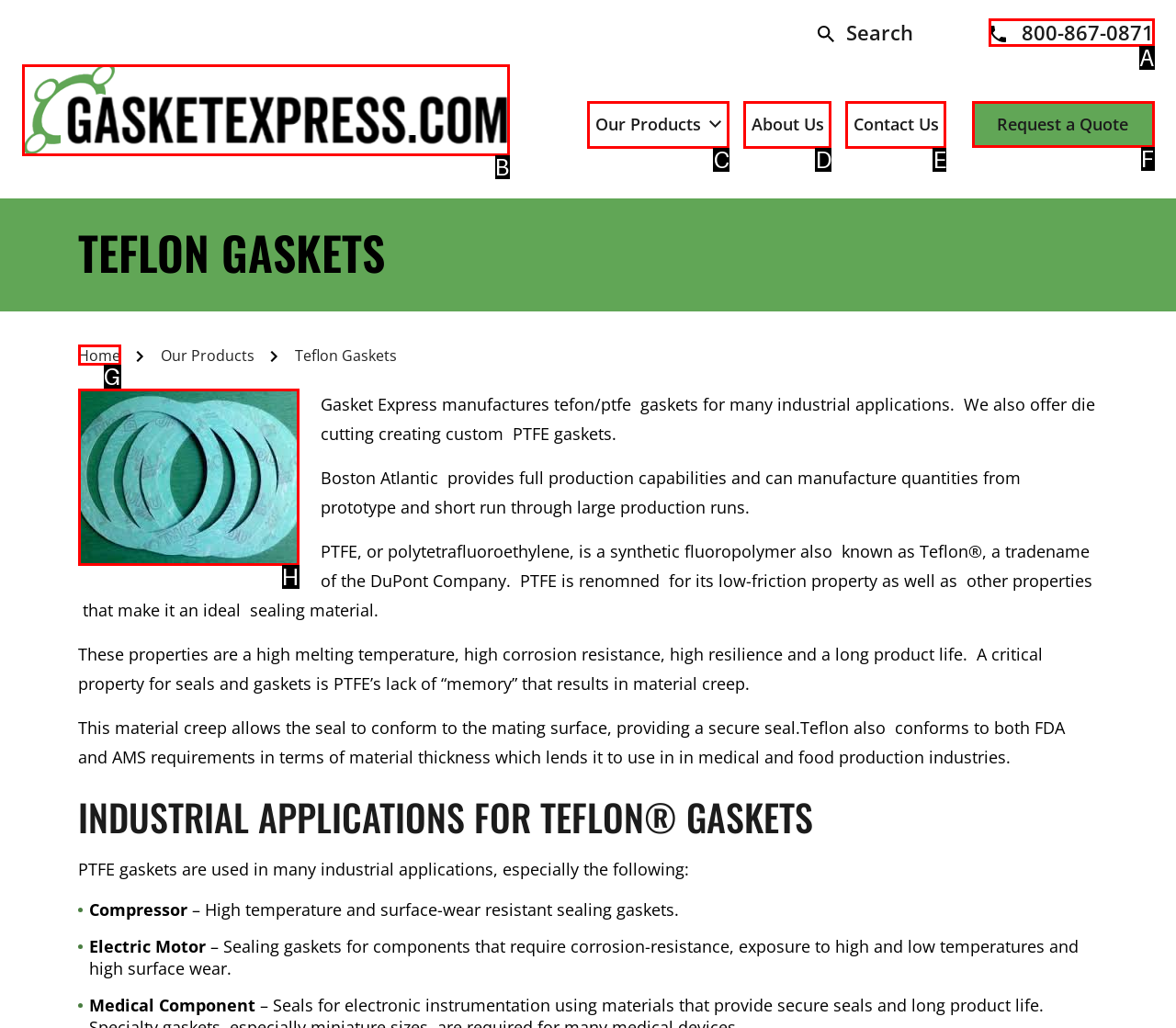Determine which HTML element best fits the description: parent_node: Our Products
Answer directly with the letter of the matching option from the available choices.

B